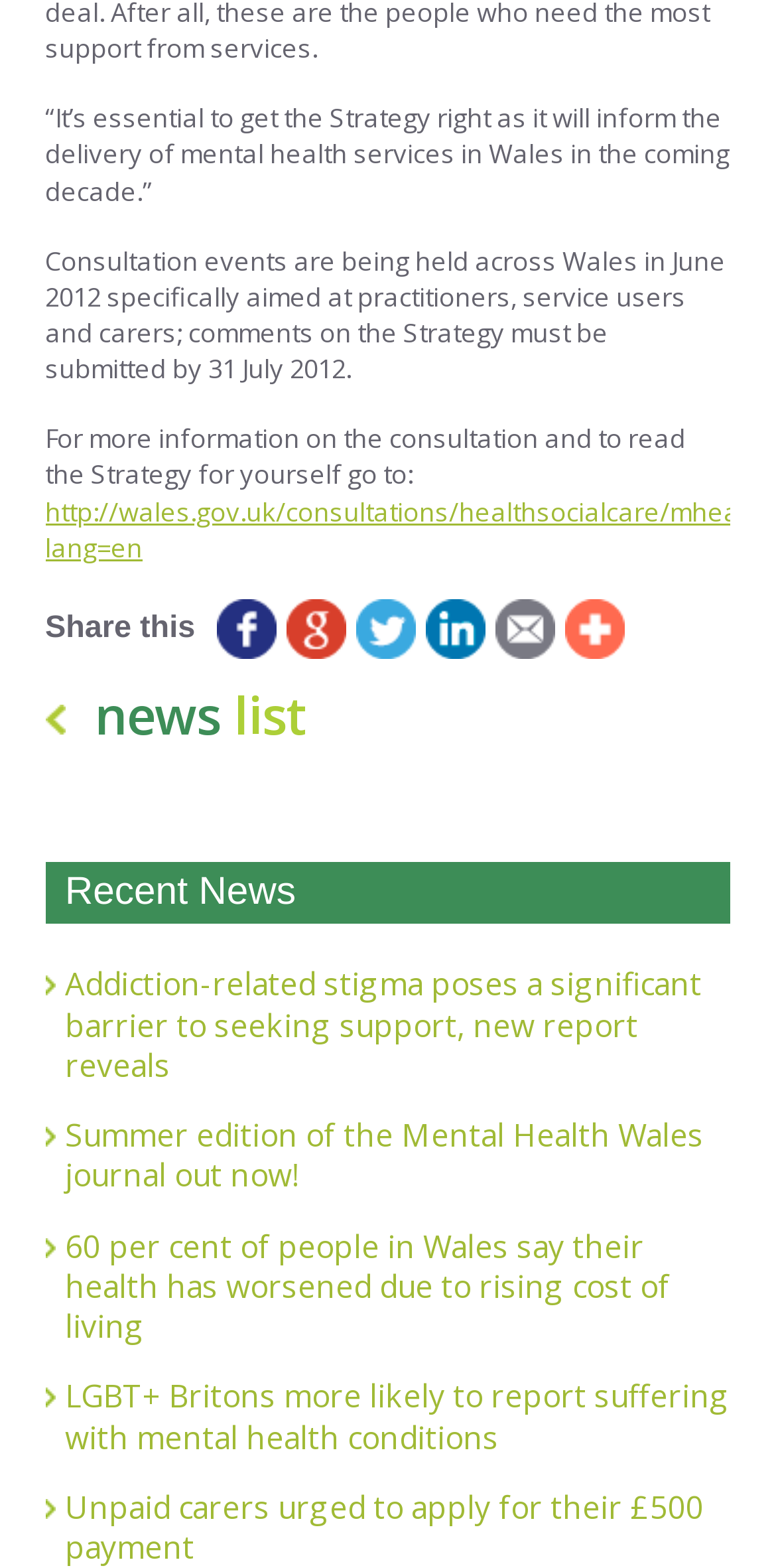What is the payment amount that unpaid carers are urged to apply for?
Use the image to answer the question with a single word or phrase.

£500